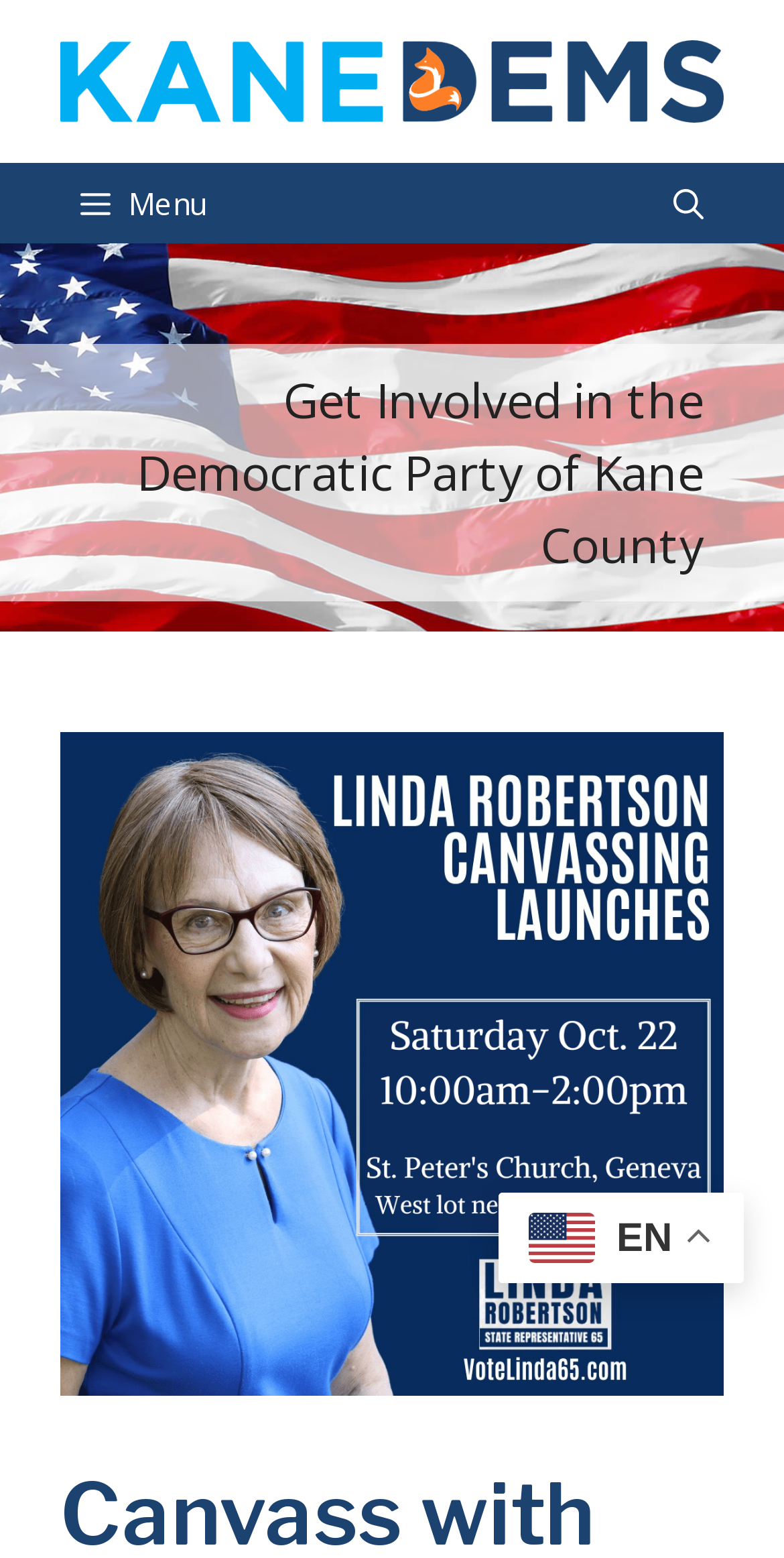Please determine the bounding box coordinates for the UI element described here. Use the format (top-left x, top-left y, bottom-right x, bottom-right y) with values bounded between 0 and 1: aria-label="Open Search Bar"

[0.808, 0.104, 0.949, 0.156]